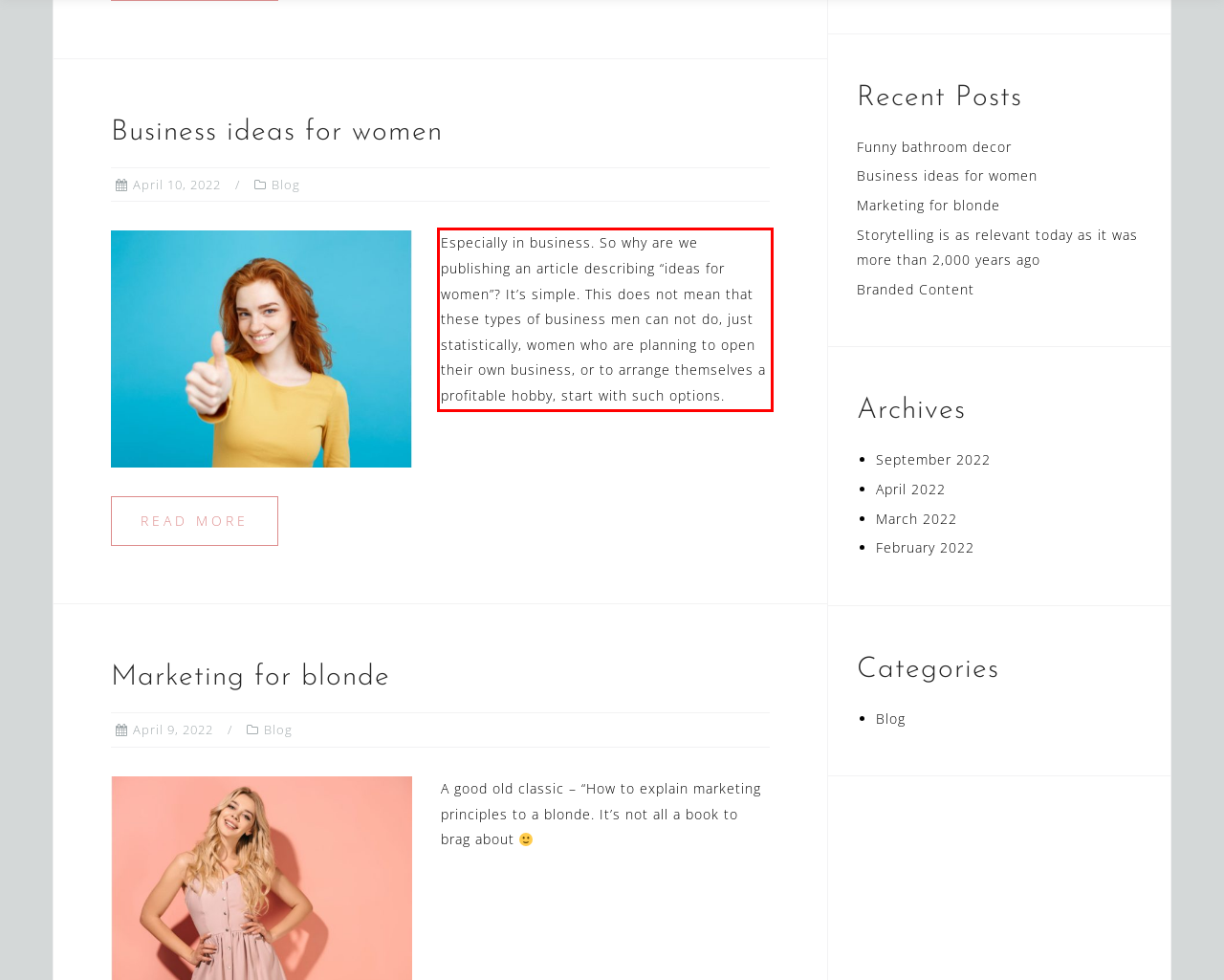View the screenshot of the webpage and identify the UI element surrounded by a red bounding box. Extract the text contained within this red bounding box.

Especially in business. So why are we publishing an article describing “ideas for women”? It’s simple. This does not mean that these types of business men can not do, just statistically, women who are planning to open their own business, or to arrange themselves a profitable hobby, start with such options.